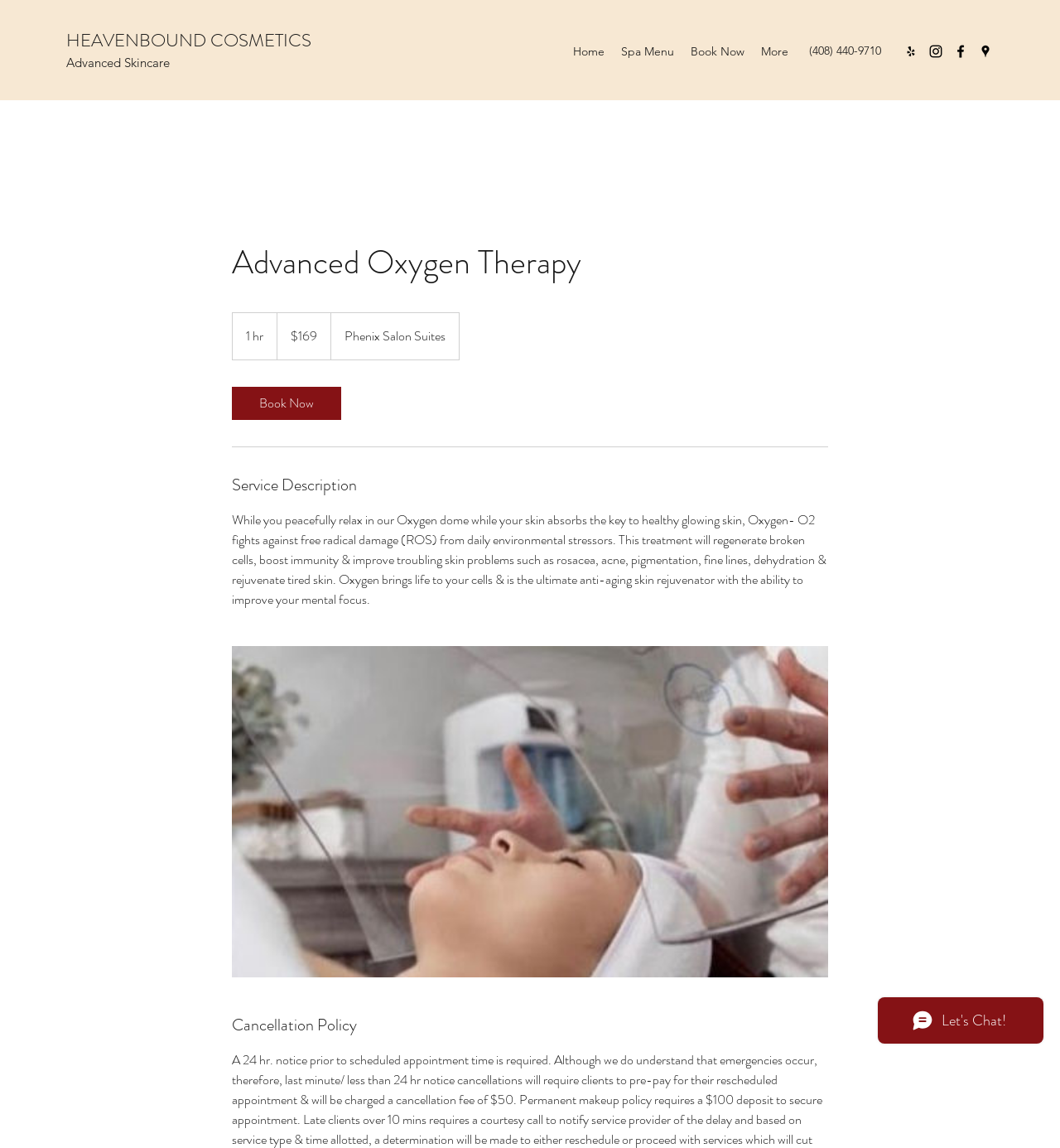Please mark the bounding box coordinates of the area that should be clicked to carry out the instruction: "Book an appointment".

[0.644, 0.034, 0.71, 0.056]